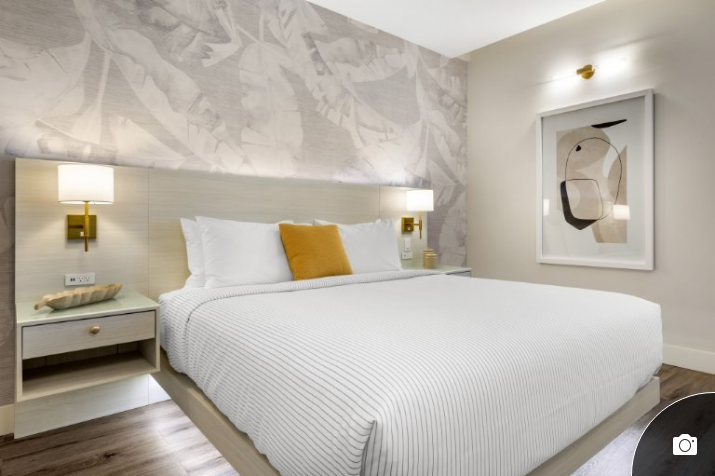Produce a meticulous caption for the image.

This image showcases a beautifully designed accessible hotel room featuring a king-sized bed, accentuated with subtle vertical stripes on the bedding. The headboard is complemented by stylish bedside lamps that create a warm ambiance. A decorative pillow in a vibrant yellow hue adds a pop of color against the crisp white linens. On one side of the bed, a sleek nightstand holds a decorative vase, contributing to the room's modern aesthetic.

The backdrop boasts a light-colored wallpaper with a natural, organic pattern, enhancing the room's tranquil atmosphere. Natural light filters in, and a piece of abstract art decorates the wall above the bed, further enriching the decor. This space is perfect for guests seeking comfort and accessibility, ensuring an inviting retreat during their stay at the Cambria Hotel Calabasas in California.